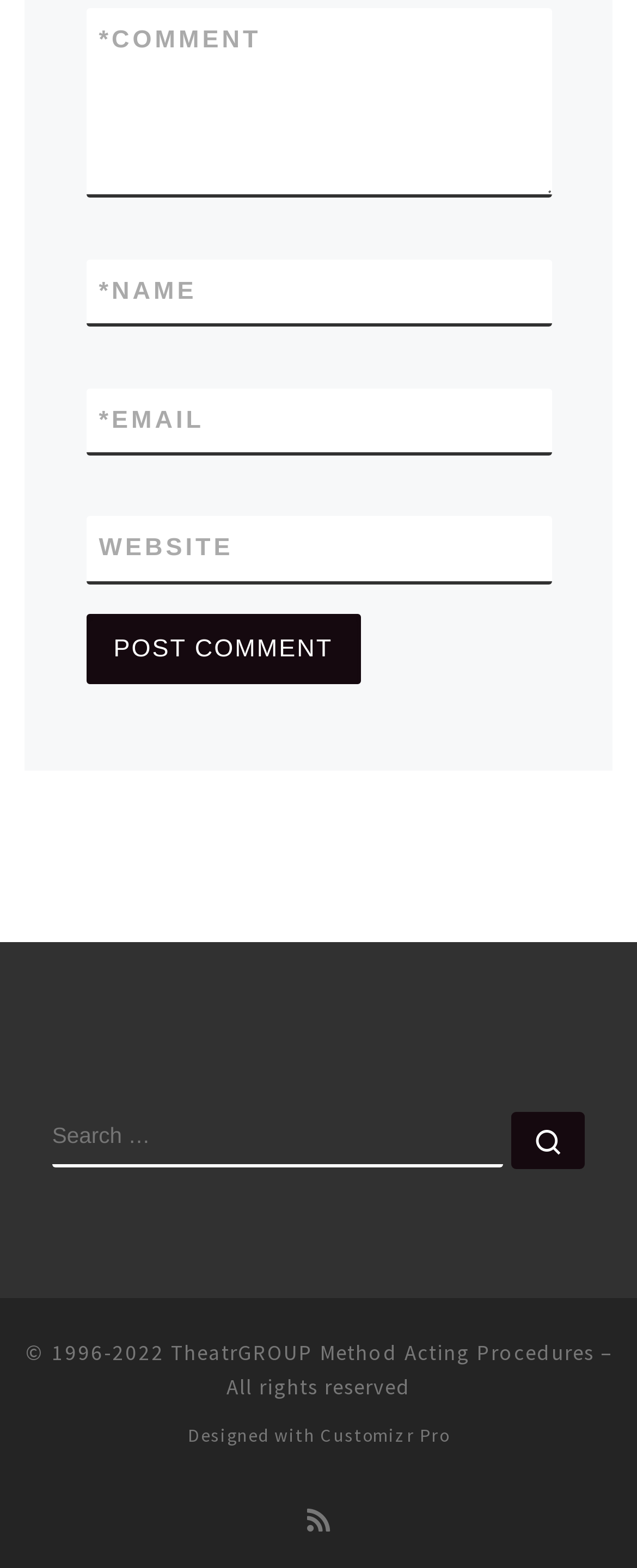Identify the bounding box coordinates for the element that needs to be clicked to fulfill this instruction: "Post a comment". Provide the coordinates in the format of four float numbers between 0 and 1: [left, top, right, bottom].

[0.135, 0.392, 0.566, 0.436]